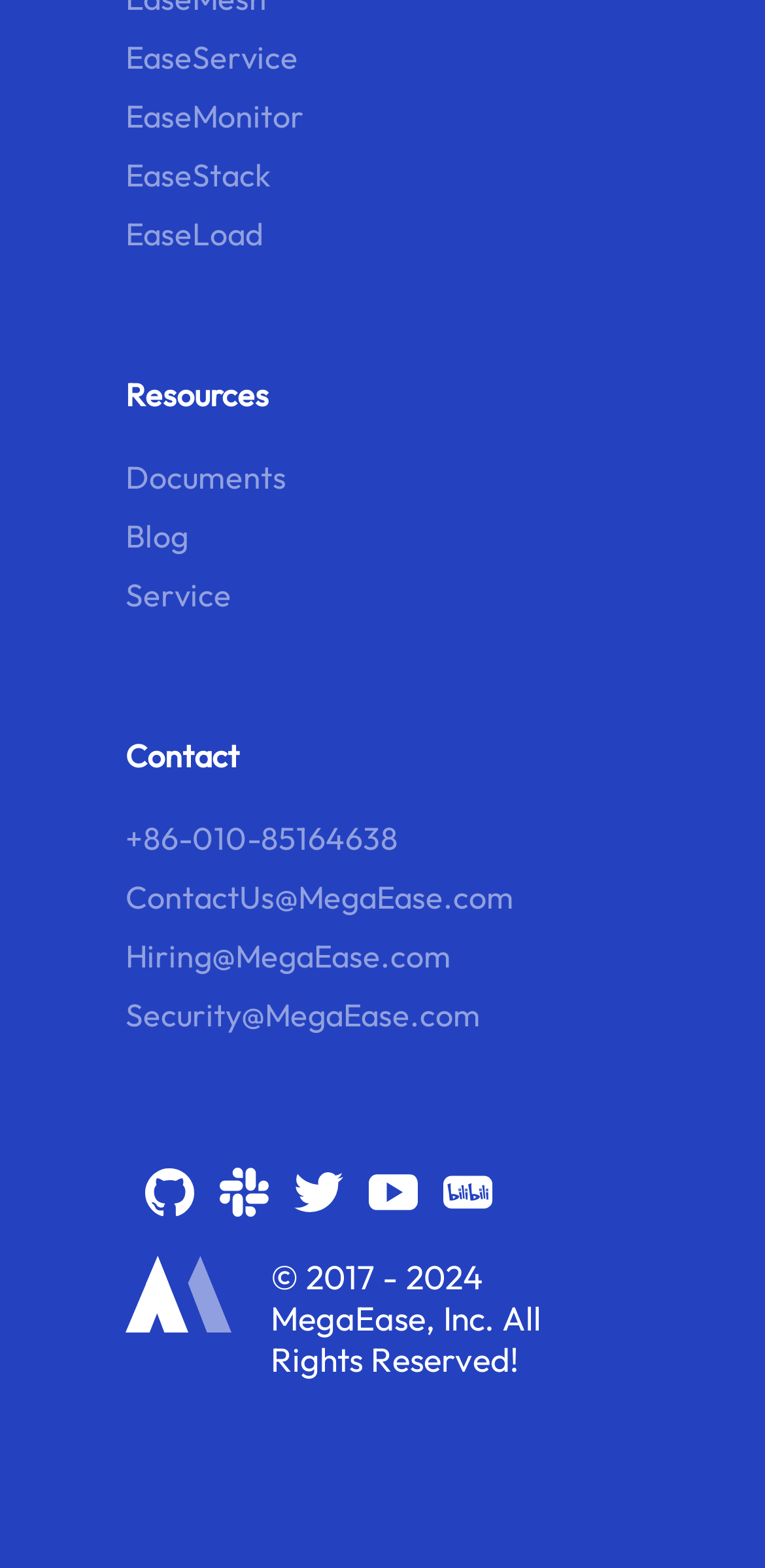Locate the bounding box coordinates of the element to click to perform the following action: 'Click EaseService link'. The coordinates should be given as four float values between 0 and 1, in the form of [left, top, right, bottom].

[0.164, 0.024, 0.39, 0.049]